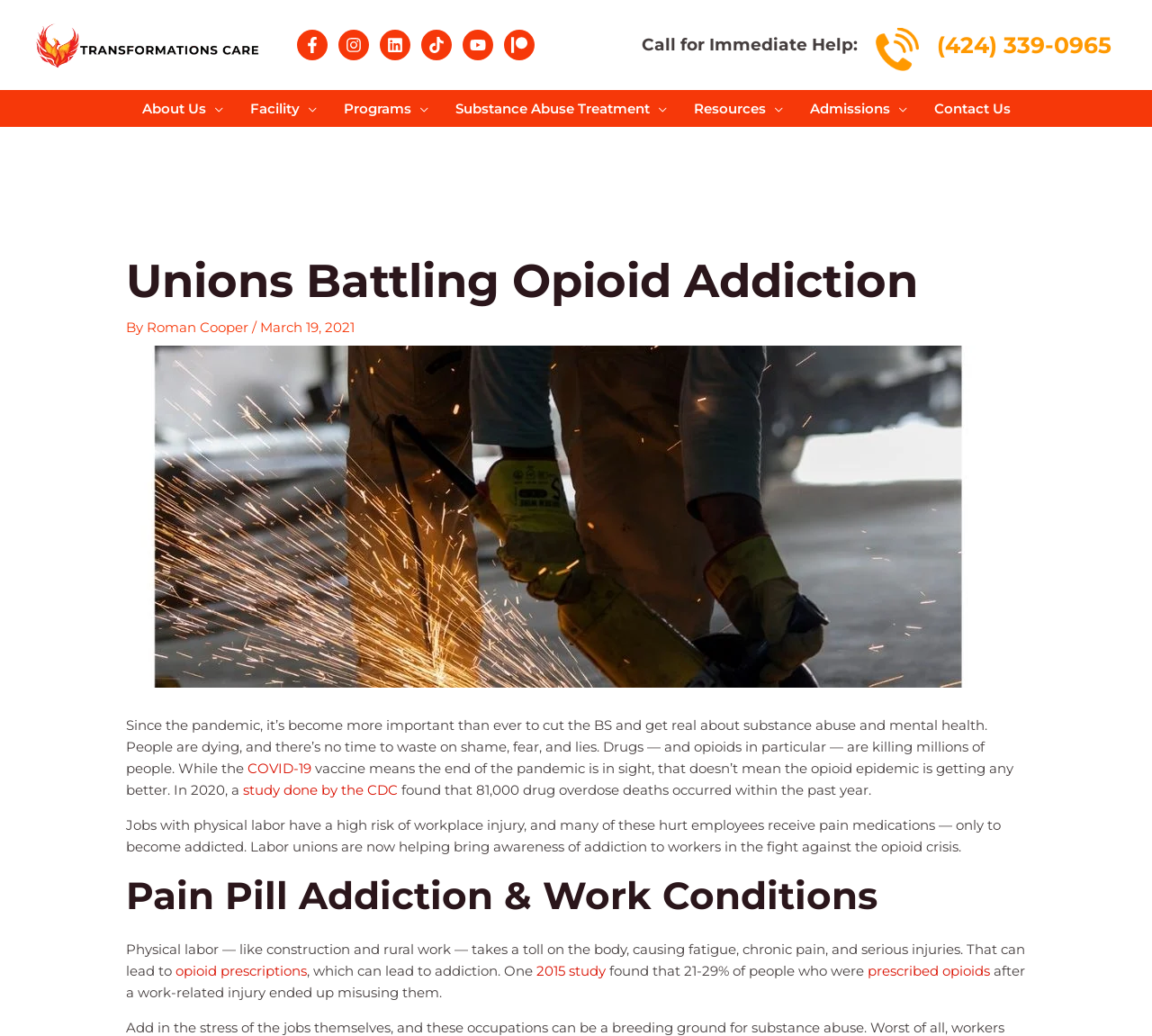Please find the bounding box coordinates of the element's region to be clicked to carry out this instruction: "Contact Us".

[0.799, 0.088, 0.889, 0.123]